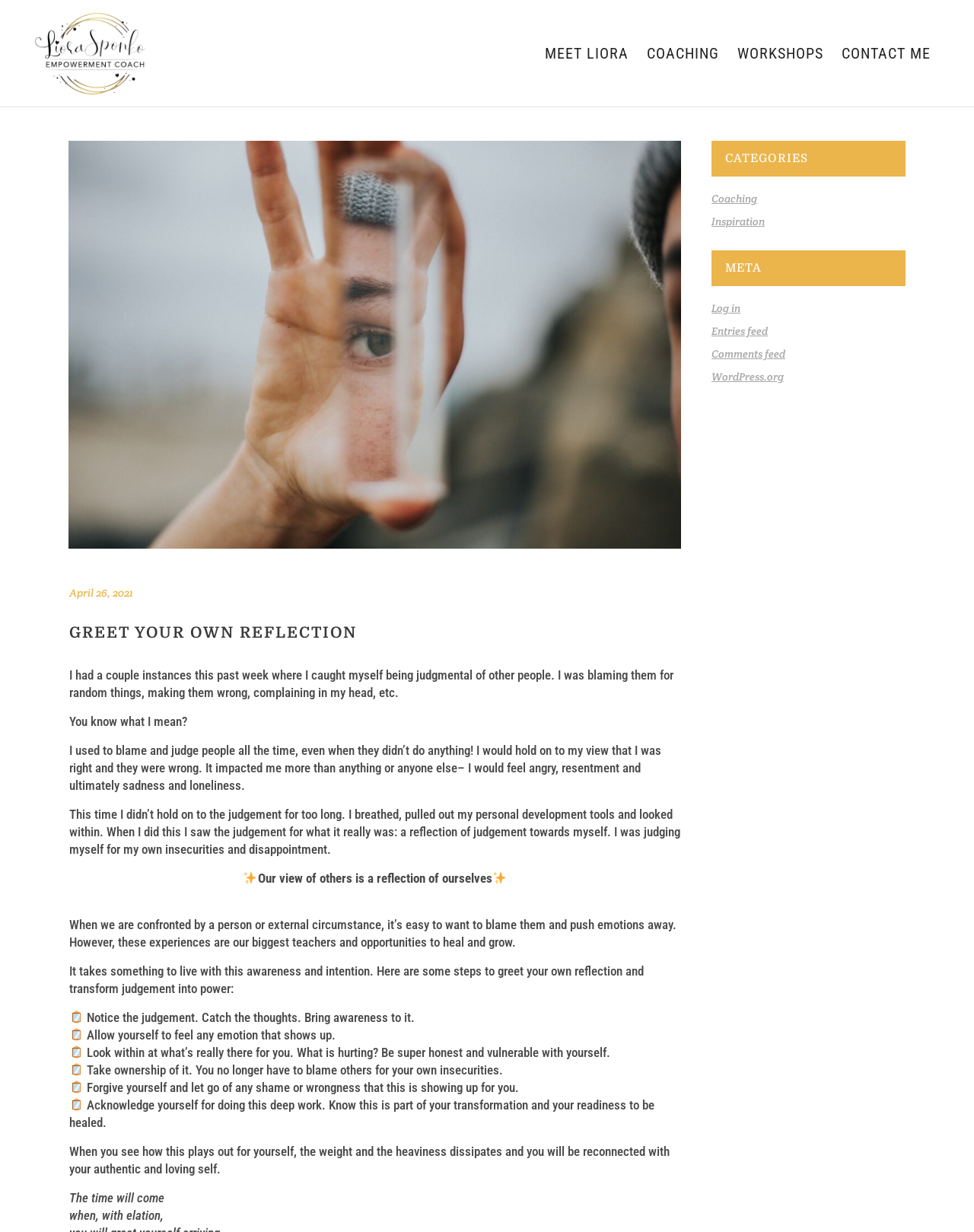Please determine the bounding box coordinates of the element's region to click for the following instruction: "Click on MEET LIORA".

[0.55, 0.0, 0.655, 0.086]